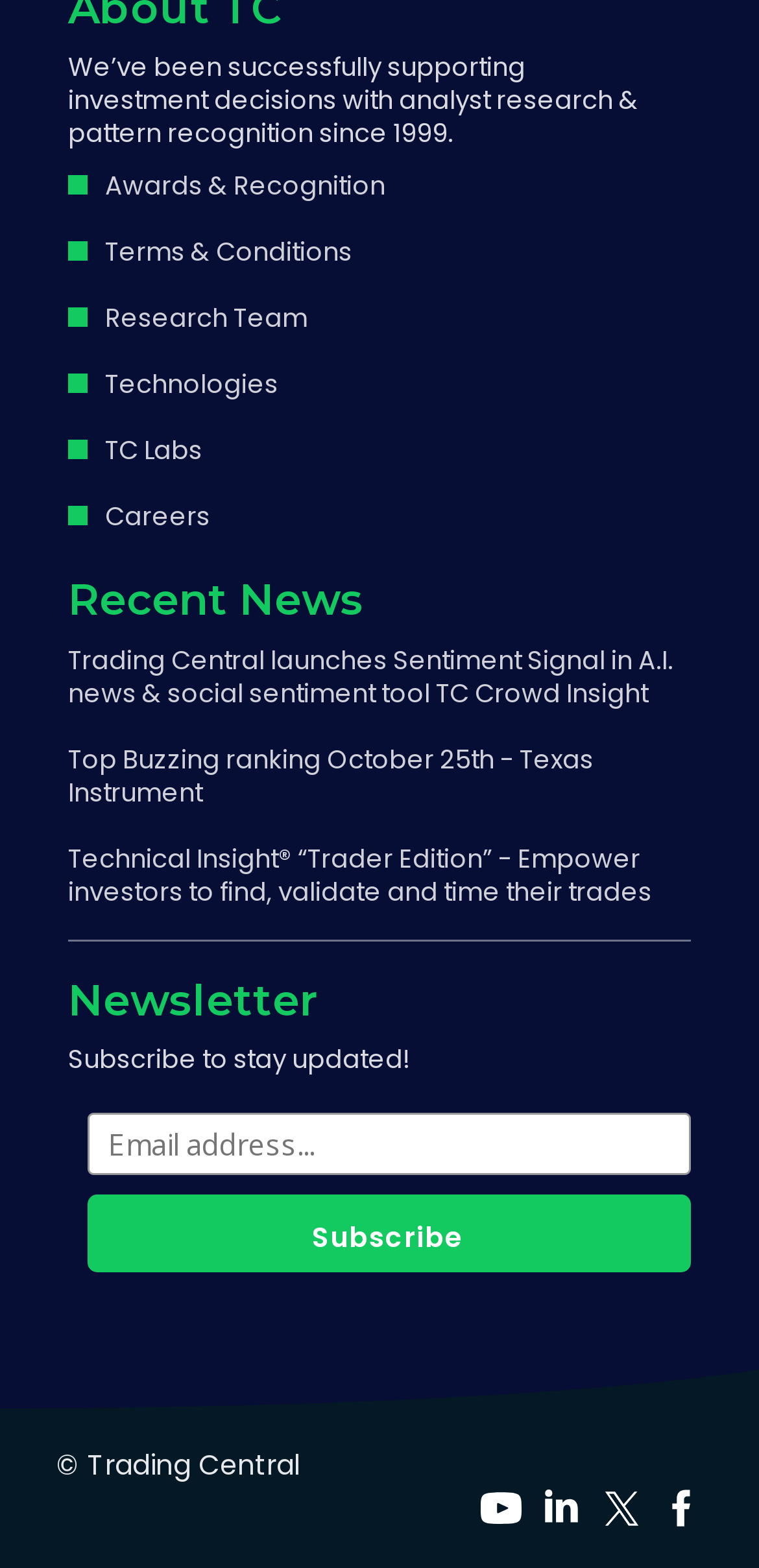Locate the bounding box coordinates of the clickable part needed for the task: "Check 'Top Buzzing ranking October 25th - Texas Instrument'".

[0.09, 0.901, 0.91, 0.956]